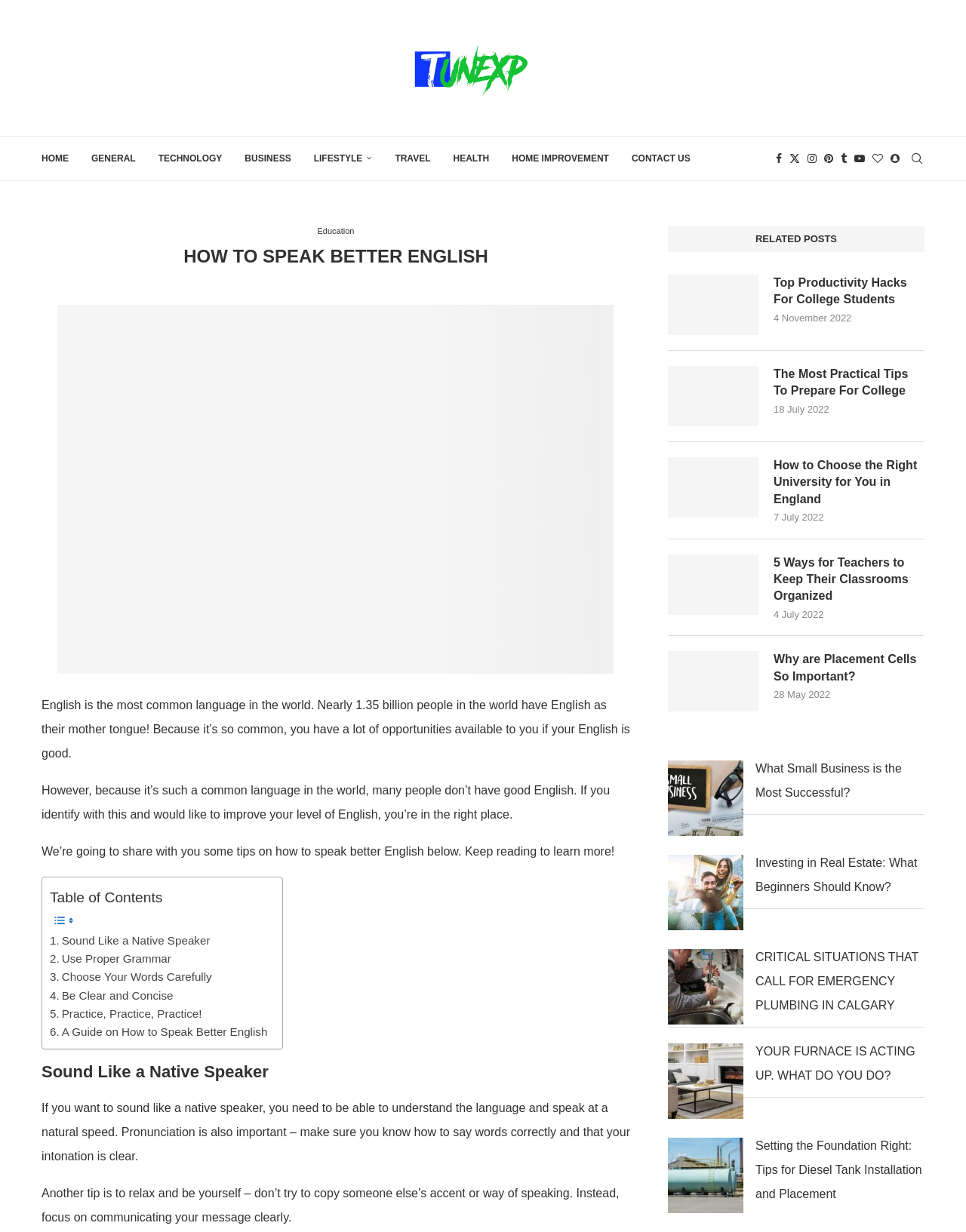Please identify the bounding box coordinates of the element on the webpage that should be clicked to follow this instruction: "View the 'Top Productivity Hacks For College Students' post". The bounding box coordinates should be given as four float numbers between 0 and 1, formatted as [left, top, right, bottom].

[0.691, 0.223, 0.785, 0.272]